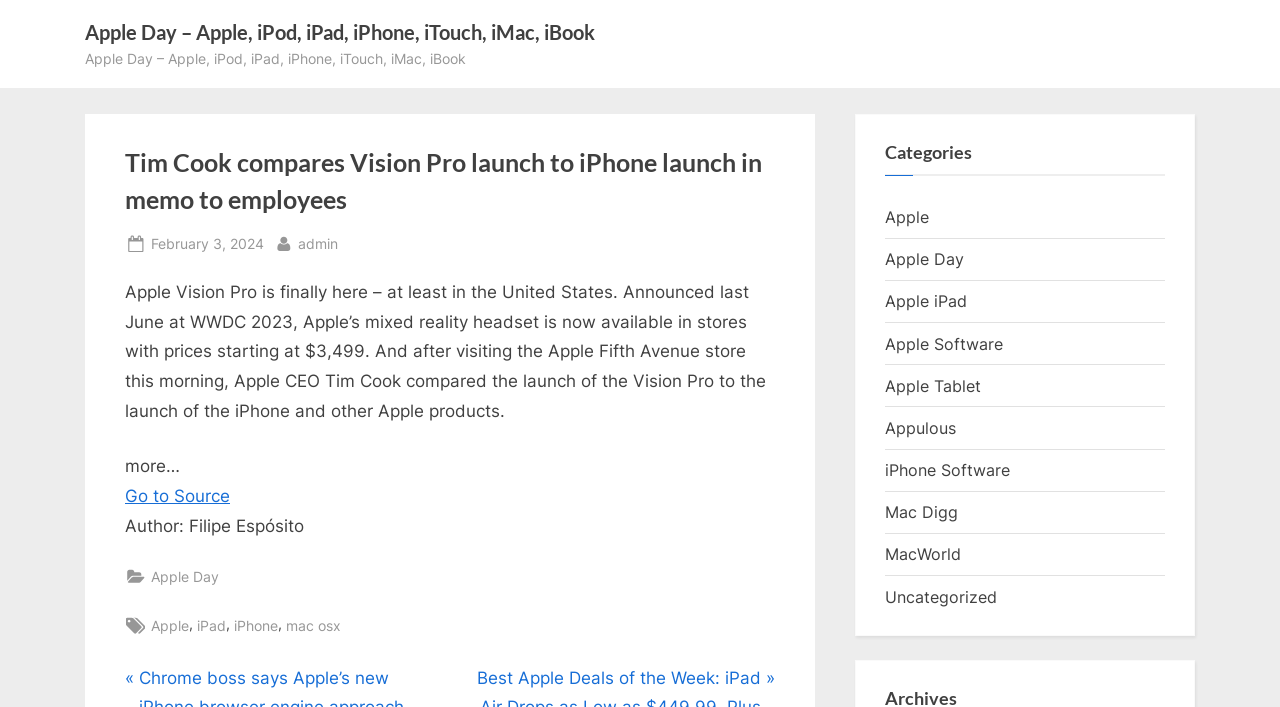Determine the bounding box coordinates for the HTML element described here: "title="Add to cart"".

None